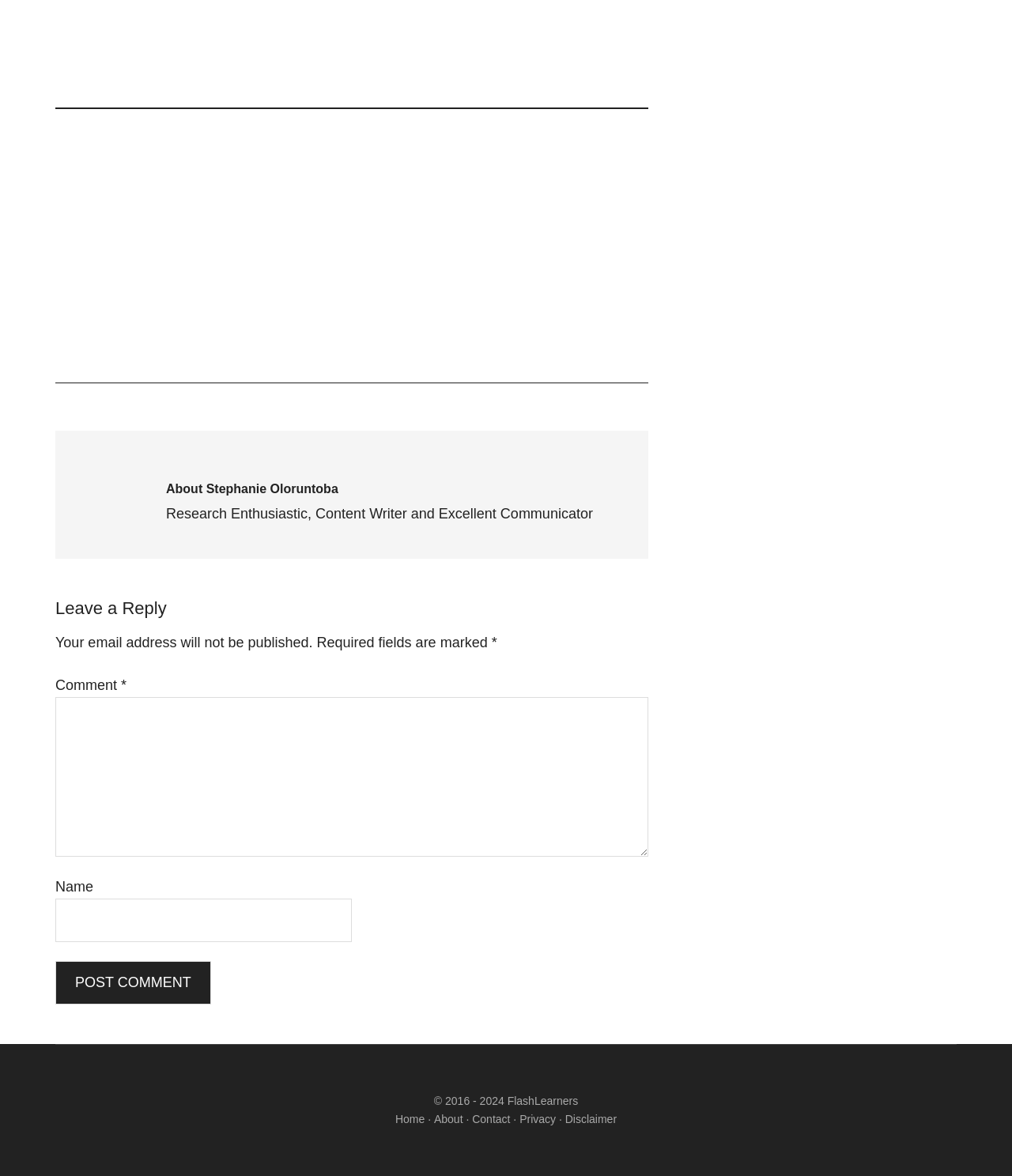Using details from the image, please answer the following question comprehensively:
What is the name of the person described on this page?

The answer can be found by looking at the image and heading elements on the page. The image has an OCR text 'Stephanie Oloruntoba', and the heading element right below it says 'About Stephanie Oloruntoba', which suggests that the page is about this person.